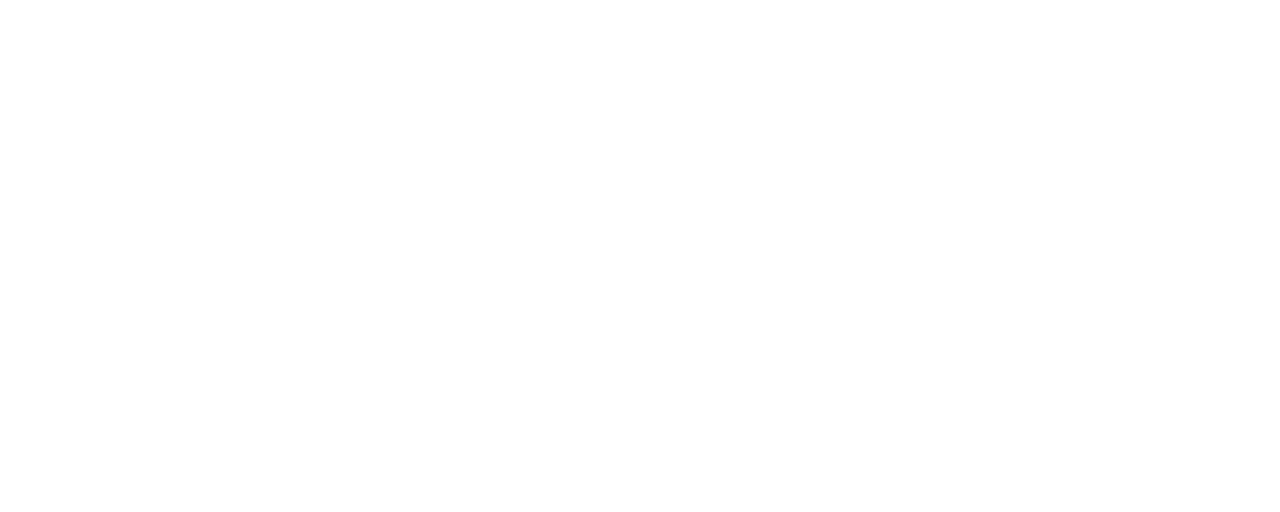What is the address of the company?
From the image, provide a succinct answer in one word or a short phrase.

Viale Della Regione Veneto, 19